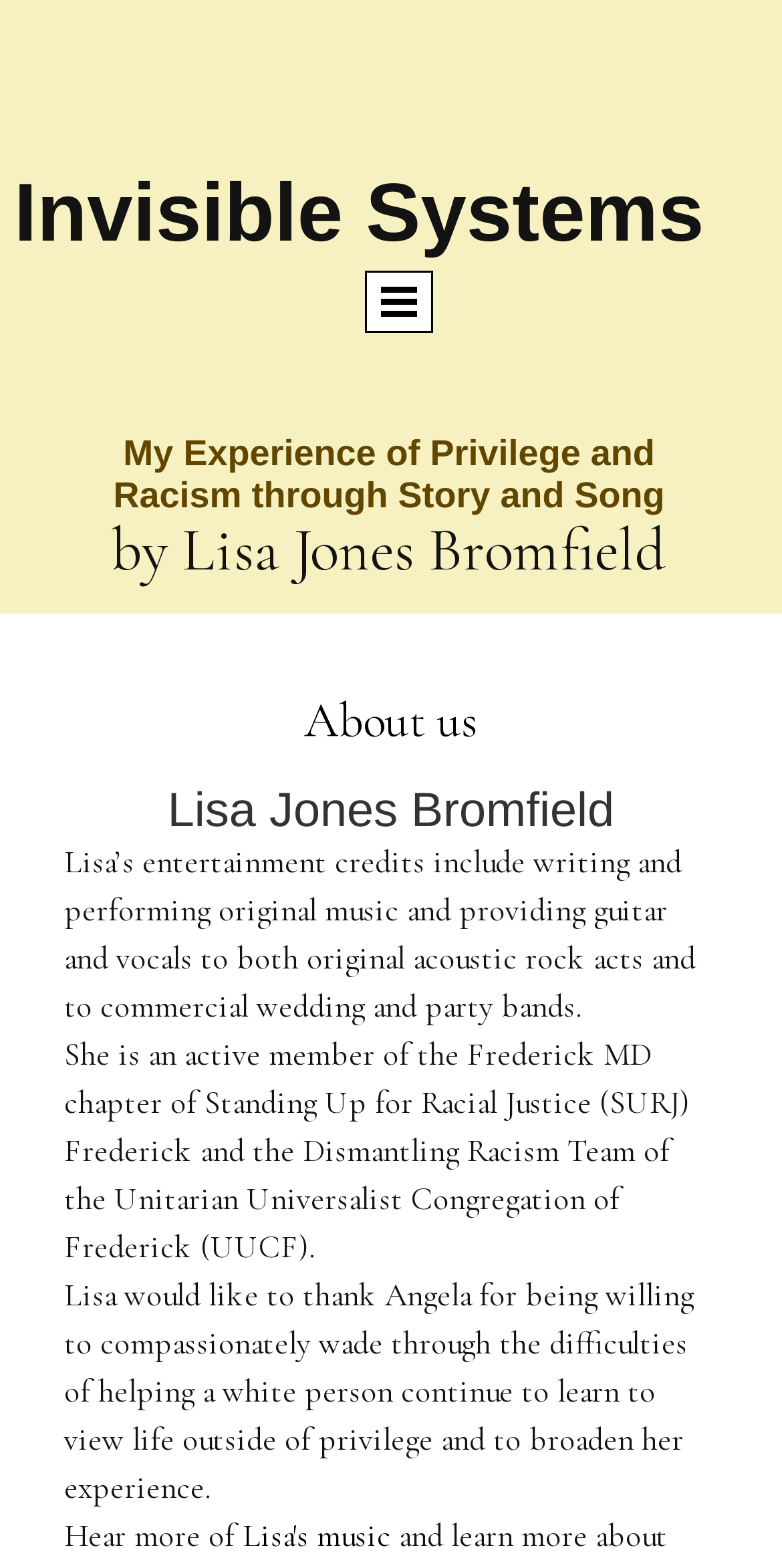Who helped Lisa in her learning journey?
Please provide a comprehensive answer based on the contents of the image.

The webpage mentions that Lisa would like to thank Angela for being willing to compassionately wade through the difficulties of helping a white person continue to learn to view life outside of privilege and to broaden her experience, indicating that Angela played a role in Lisa's learning journey.